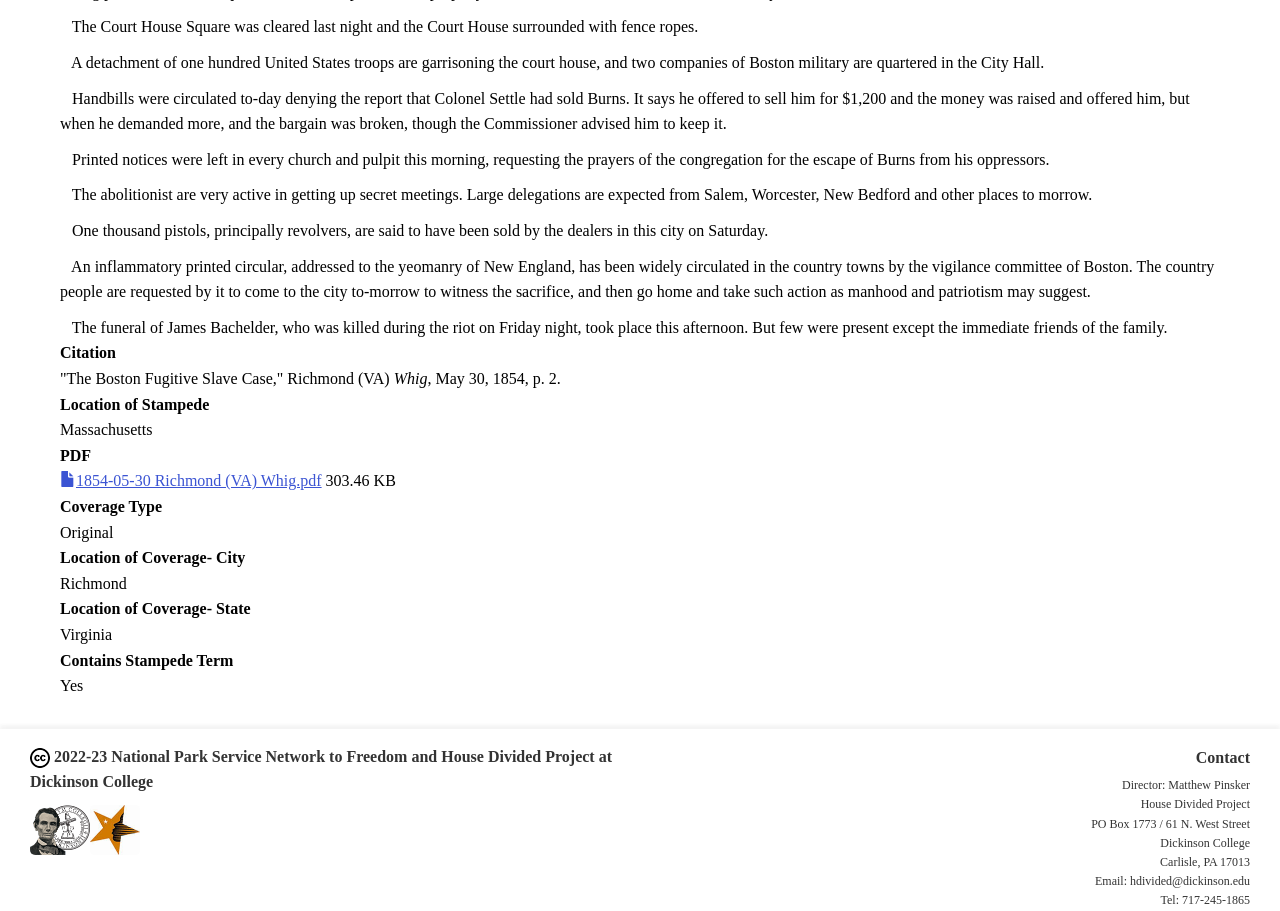What is the size of the PDF file?
Refer to the image and offer an in-depth and detailed answer to the question.

The size of the PDF file can be determined by reading the text '303.46 KB' located below the link to the PDF file. This text indicates that the size of the PDF file is 303.46 kilobytes.